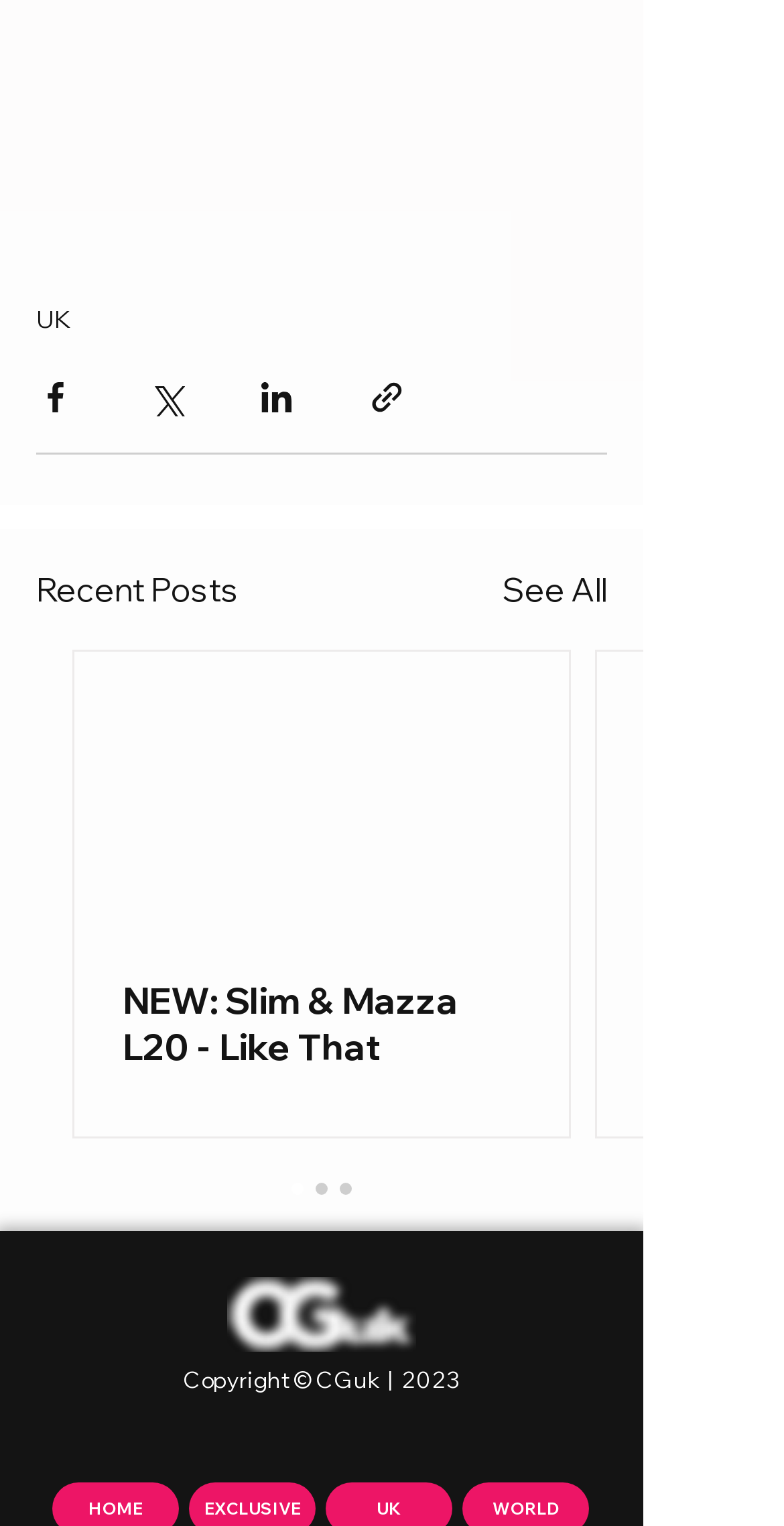How many social media links are there?
Please respond to the question thoroughly and include all relevant details.

I counted the number of links in the Social Bar list at the bottom of the page, which includes Instagram, Twitter, TikTok, and Youtube.